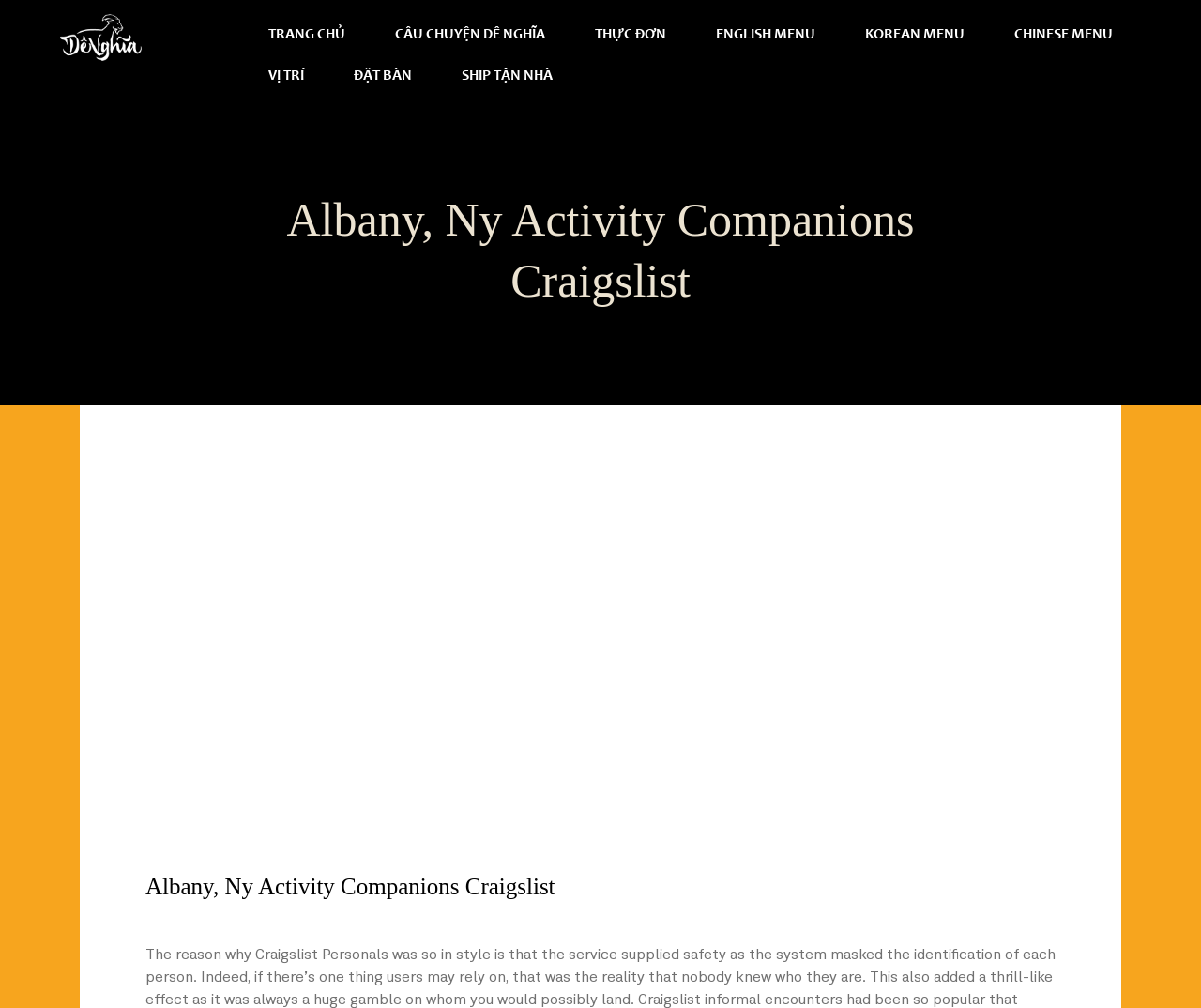Please find the bounding box coordinates in the format (top-left x, top-left y, bottom-right x, bottom-right y) for the given element description. Ensure the coordinates are floating point numbers between 0 and 1. Description: alt="logo"

[0.05, 0.051, 0.118, 0.065]